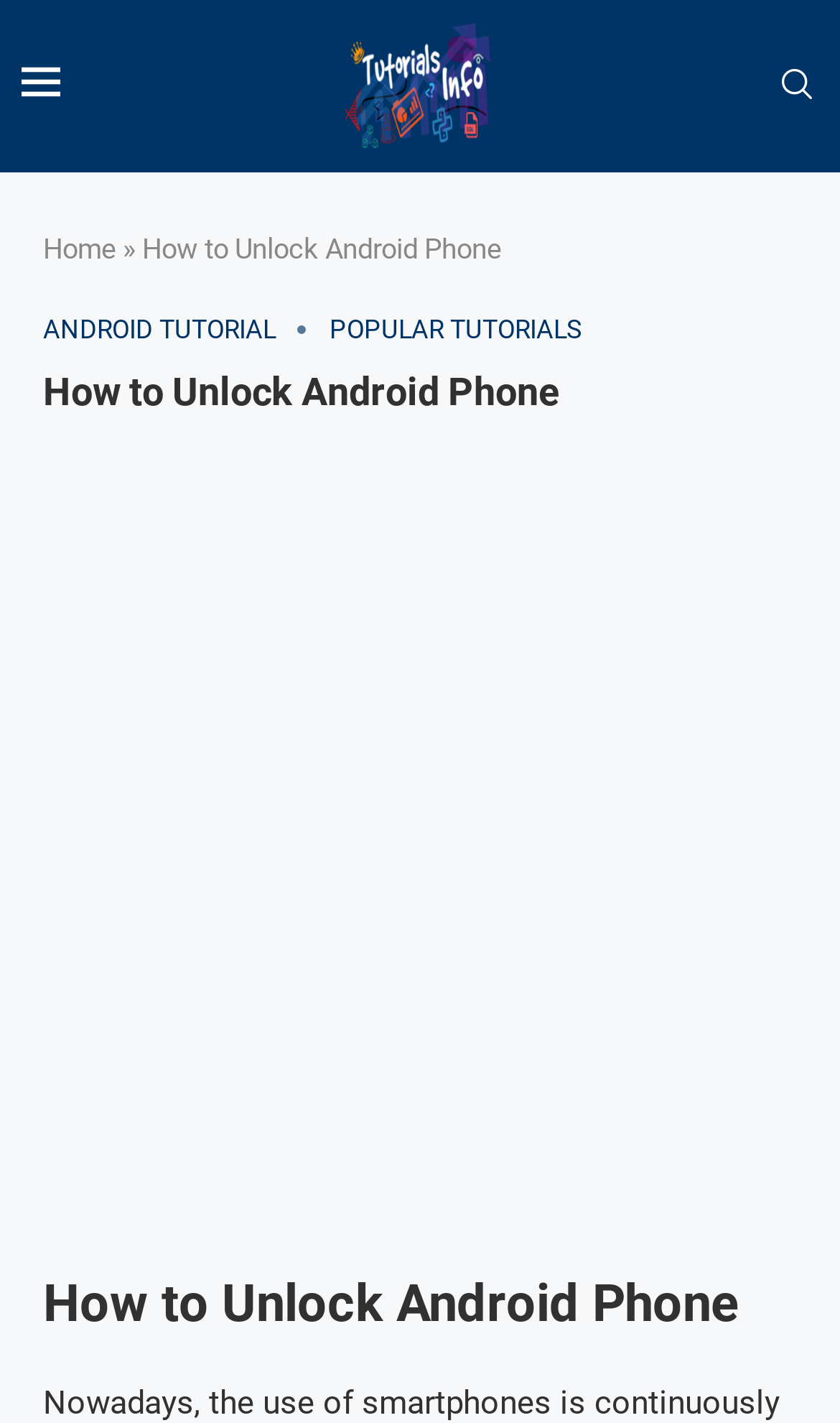Identify the bounding box of the UI element that matches this description: "Popular Tutorials".

[0.392, 0.221, 0.692, 0.243]